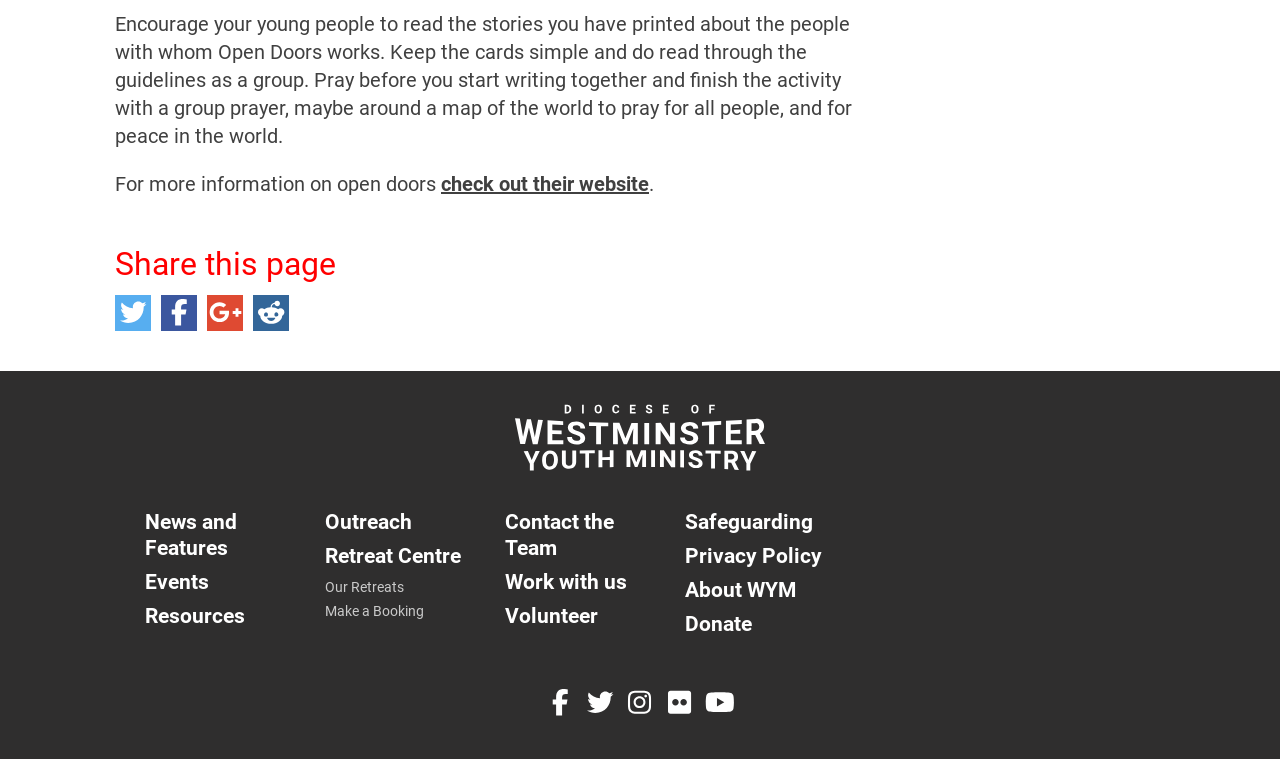Can you show the bounding box coordinates of the region to click on to complete the task described in the instruction: "Check out their website"?

[0.345, 0.226, 0.507, 0.258]